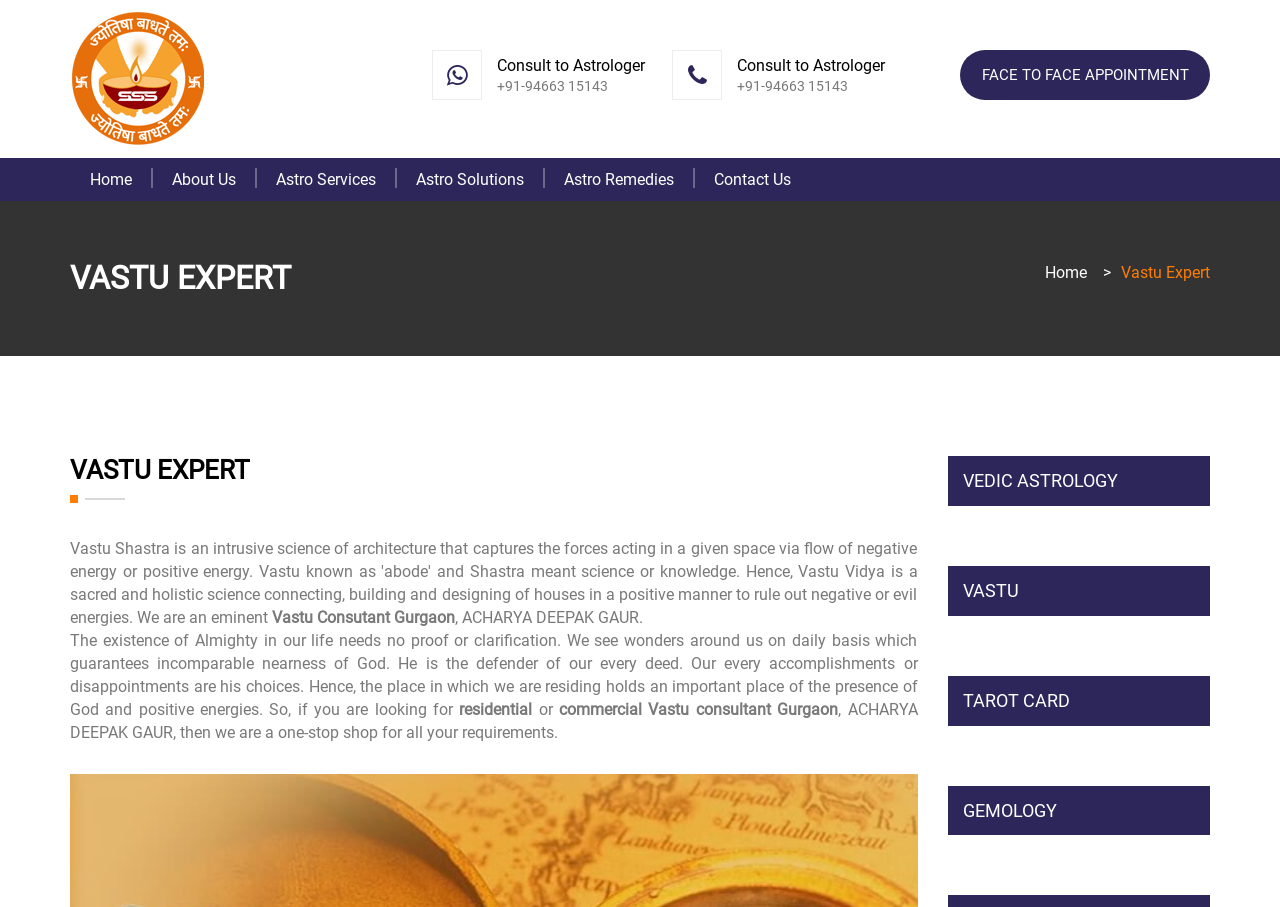Create a detailed narrative describing the layout and content of the webpage.

This webpage is about Astrologer Deepak Gaur, an expert in various astrological services. At the top left, there is a logo image with a link to the homepage. Below the logo, there are two headings "Consult to Astrologer" with phone numbers to contact for appointments. 

On the top right, there is a link to "FACE TO FACE APPOINTMENT". The main navigation menu is located at the top center, with links to "Home", "About Us", "Astro Services", and "Contact Us". 

Below the navigation menu, there are three columns of links to various astrological services, including "Vedic Astrology", "Vastu", "Tarot Card", "Gemology", and more. Each column has around 10 links to specific services.

On the left side, there is a section dedicated to Vastu Expert, with a heading and a brief description of the services offered. Below this section, there is a paragraph of text describing the importance of positive energies in one's living space and the services offered by Acharya Deepak Gaur, a Vastu consultant in Gurgaon.

At the bottom right, there are four headings: "VEDIC ASTROLOGY", "VASTU", "TAROT CARD", and "GEMOLOGY", which seem to be categories for the services offered.